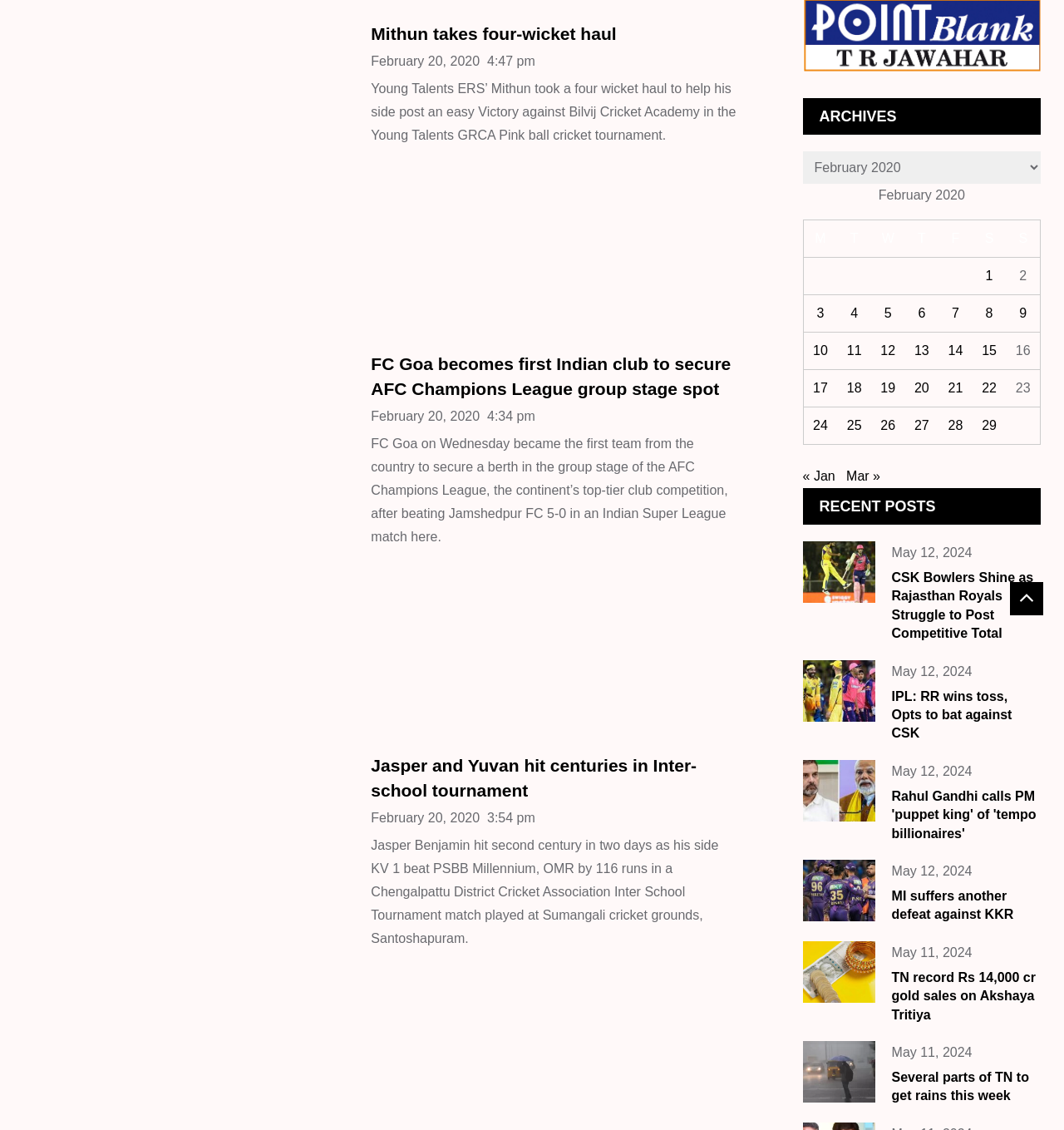Identify the bounding box coordinates for the UI element that matches this description: "Mithun takes four-wicket haul".

[0.349, 0.021, 0.579, 0.038]